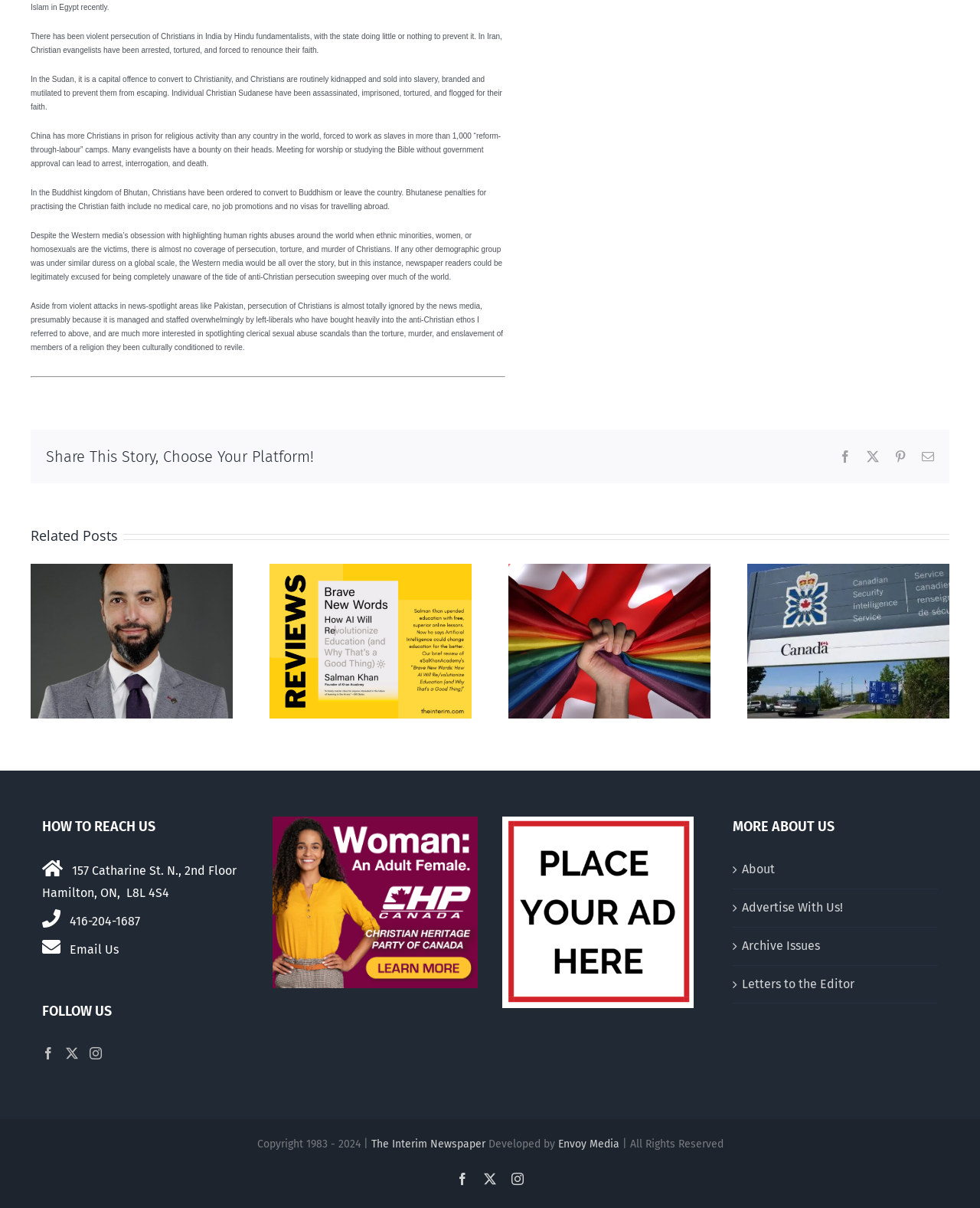Give a one-word or short-phrase answer to the following question: 
What is the address of the newspaper?

157 Catharine St. N., 2nd Floor, Hamilton, ON, L8L 4S4